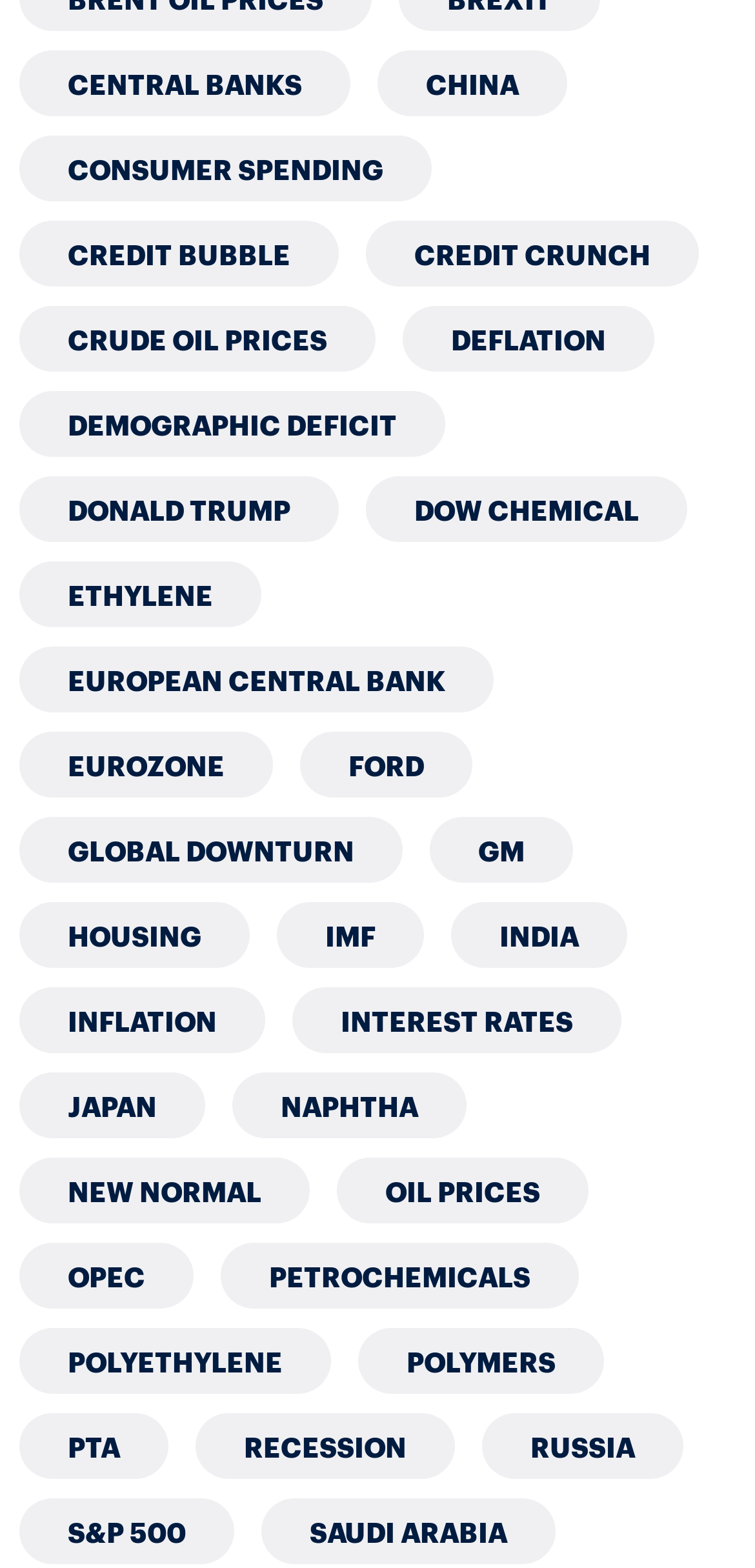Pinpoint the bounding box coordinates of the element that must be clicked to accomplish the following instruction: "Learn about Donald Trump". The coordinates should be in the format of four float numbers between 0 and 1, i.e., [left, top, right, bottom].

[0.026, 0.304, 0.449, 0.346]